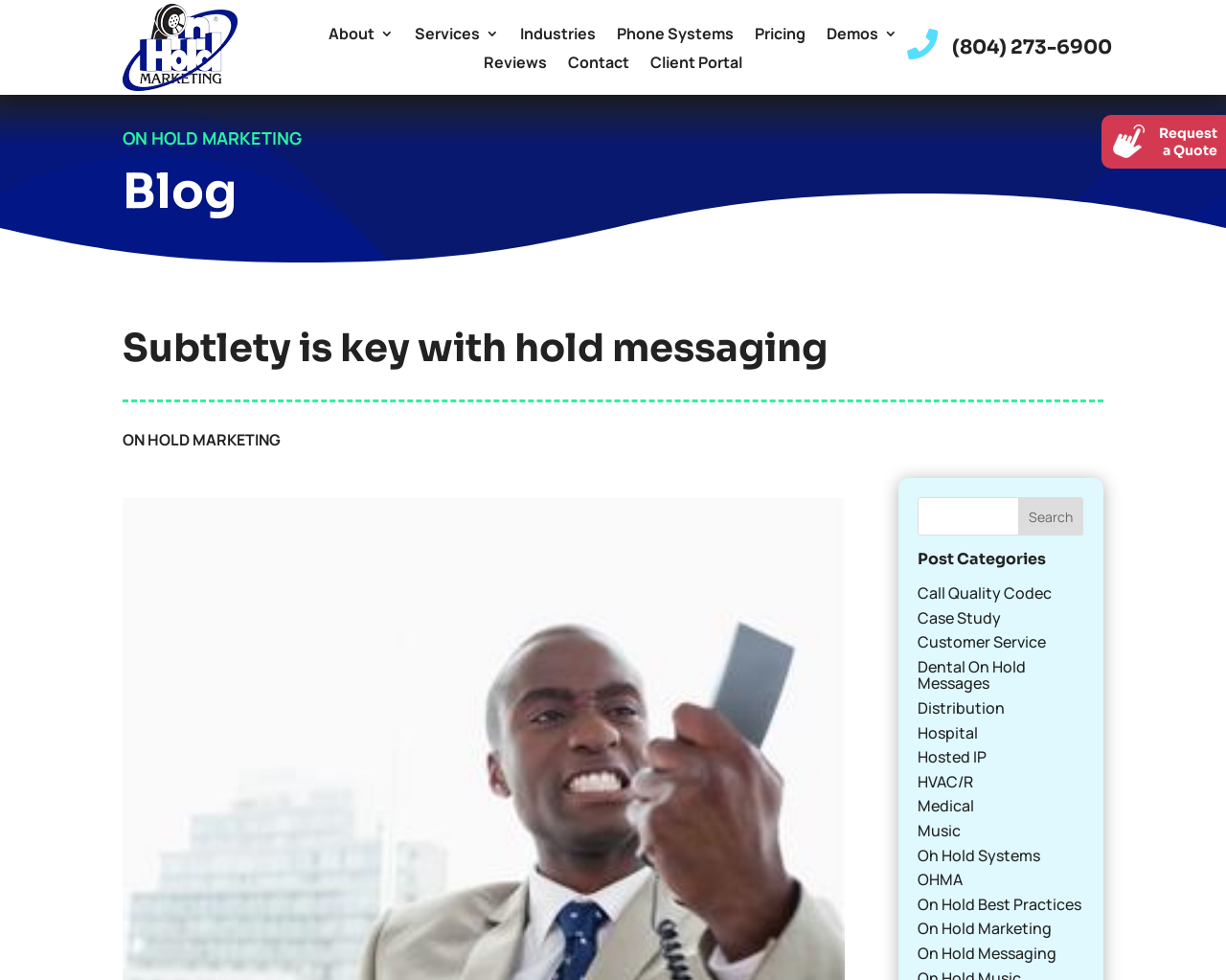Find the bounding box coordinates for the element that must be clicked to complete the instruction: "Search for something". The coordinates should be four float numbers between 0 and 1, indicated as [left, top, right, bottom].

None